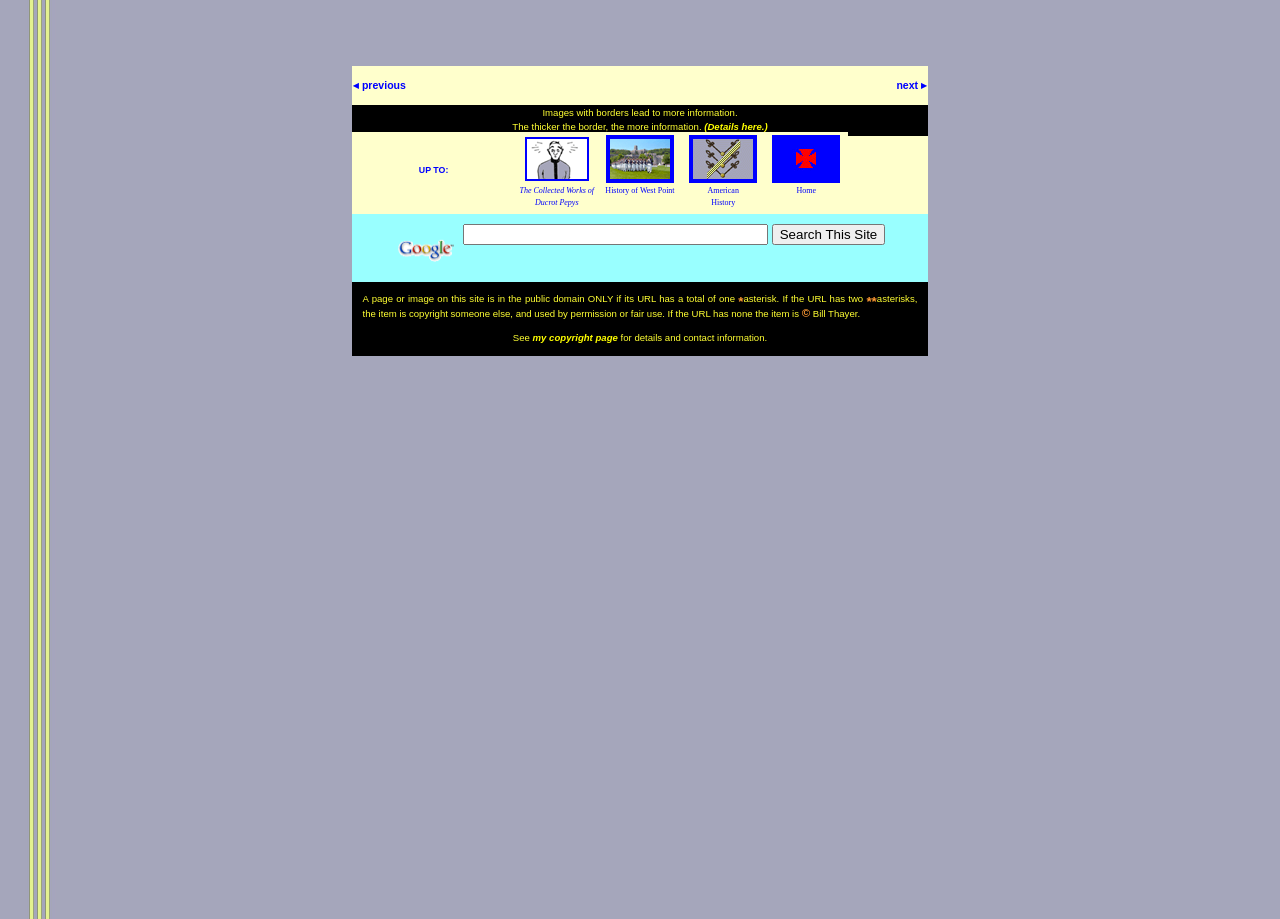Identify the bounding box coordinates of the element to click to follow this instruction: 'search this site'. Ensure the coordinates are four float values between 0 and 1, provided as [left, top, right, bottom].

[0.361, 0.243, 0.6, 0.266]